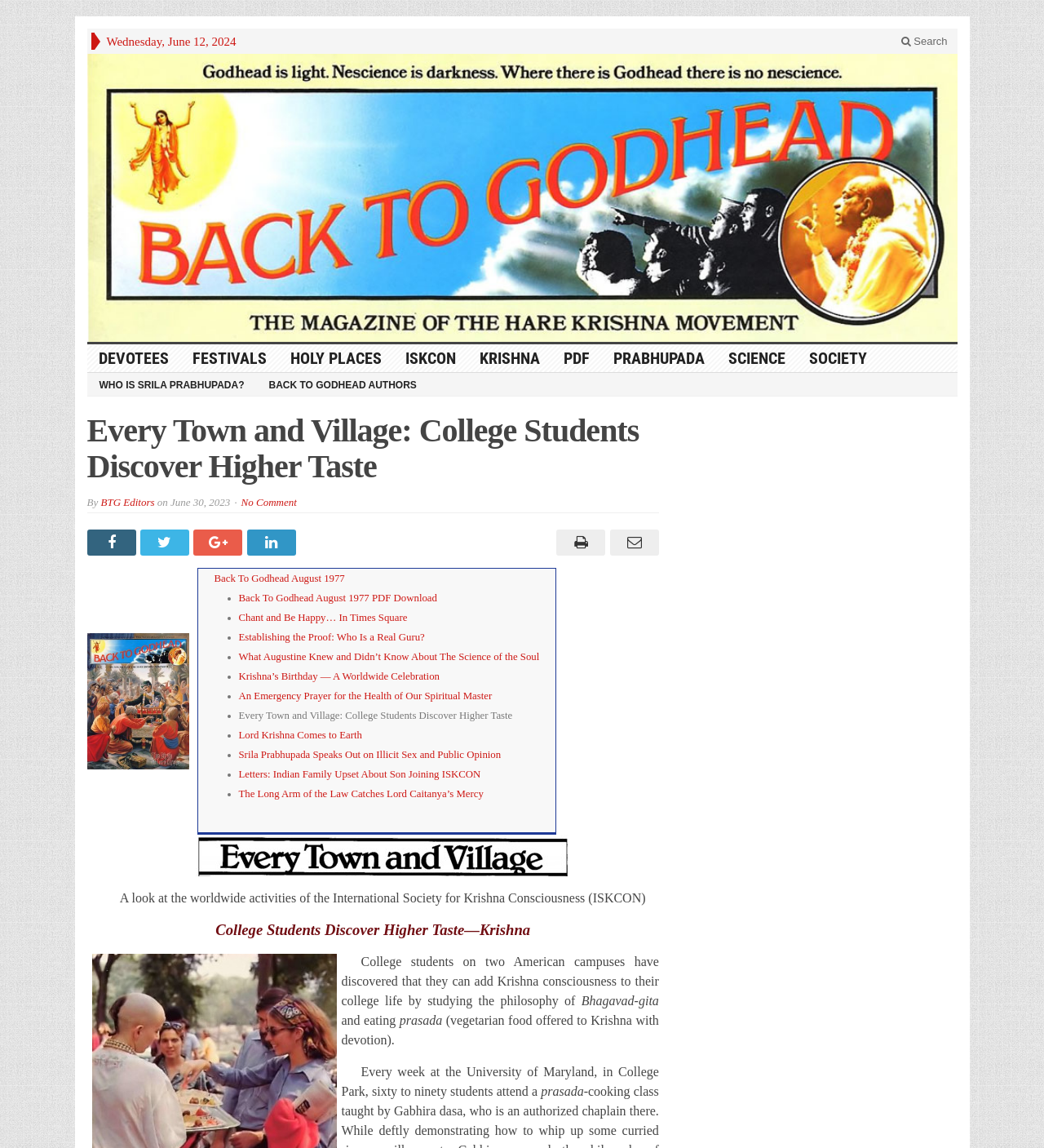What is the author of the article? Please answer the question using a single word or phrase based on the image.

BTG Editors